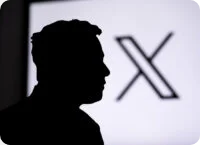Is the person in the image facing towards the left?
Kindly offer a detailed explanation using the data available in the image.

The caption describes the person as being in profile, which implies that they are facing sideways. Since the caption does not specify the direction, we can infer that the person is facing towards the left based on the typical convention of profile views.